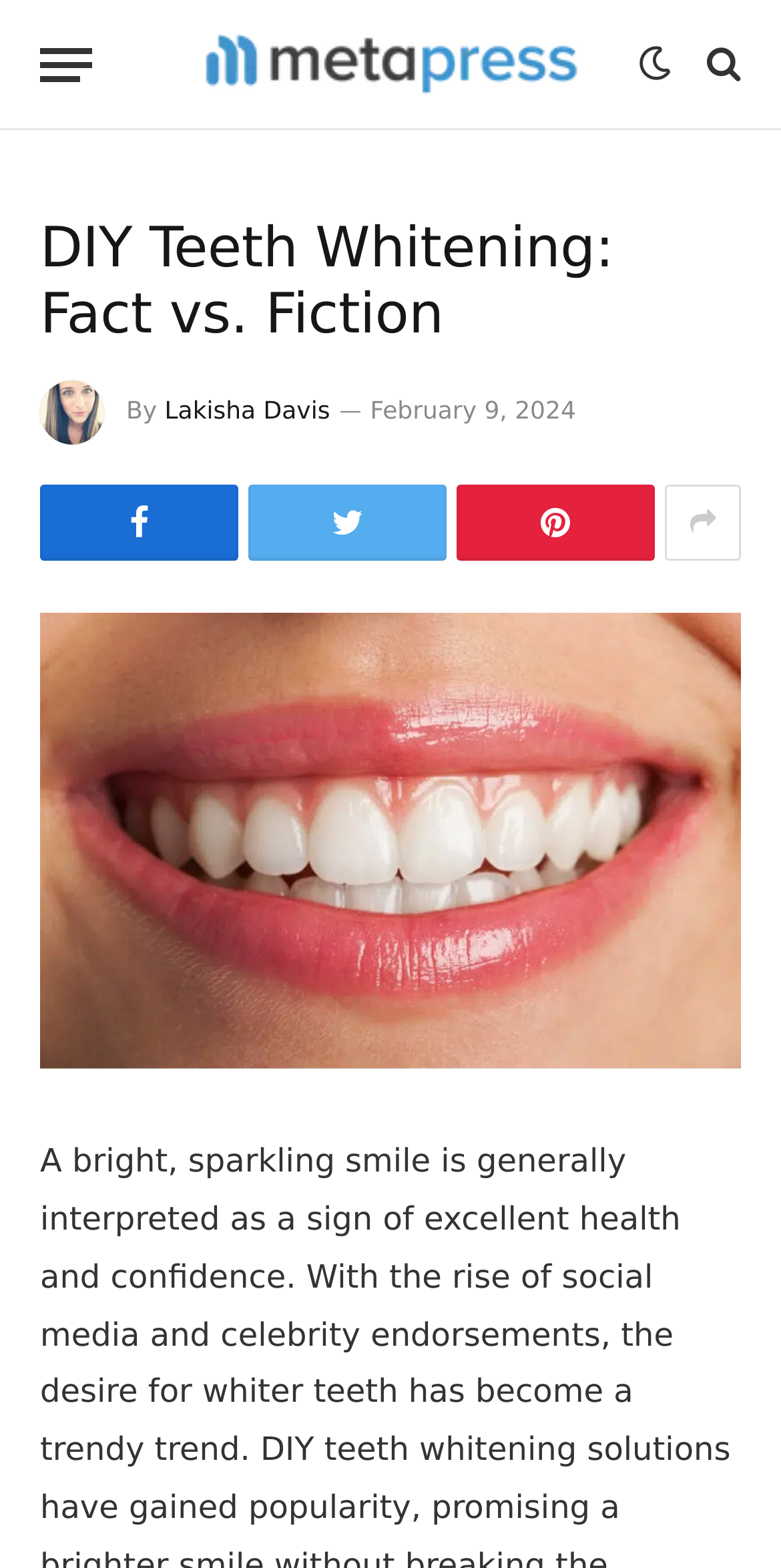Please determine the bounding box coordinates of the element to click on in order to accomplish the following task: "View the DIY Teeth Whitening image". Ensure the coordinates are four float numbers ranging from 0 to 1, i.e., [left, top, right, bottom].

[0.051, 0.39, 0.949, 0.682]